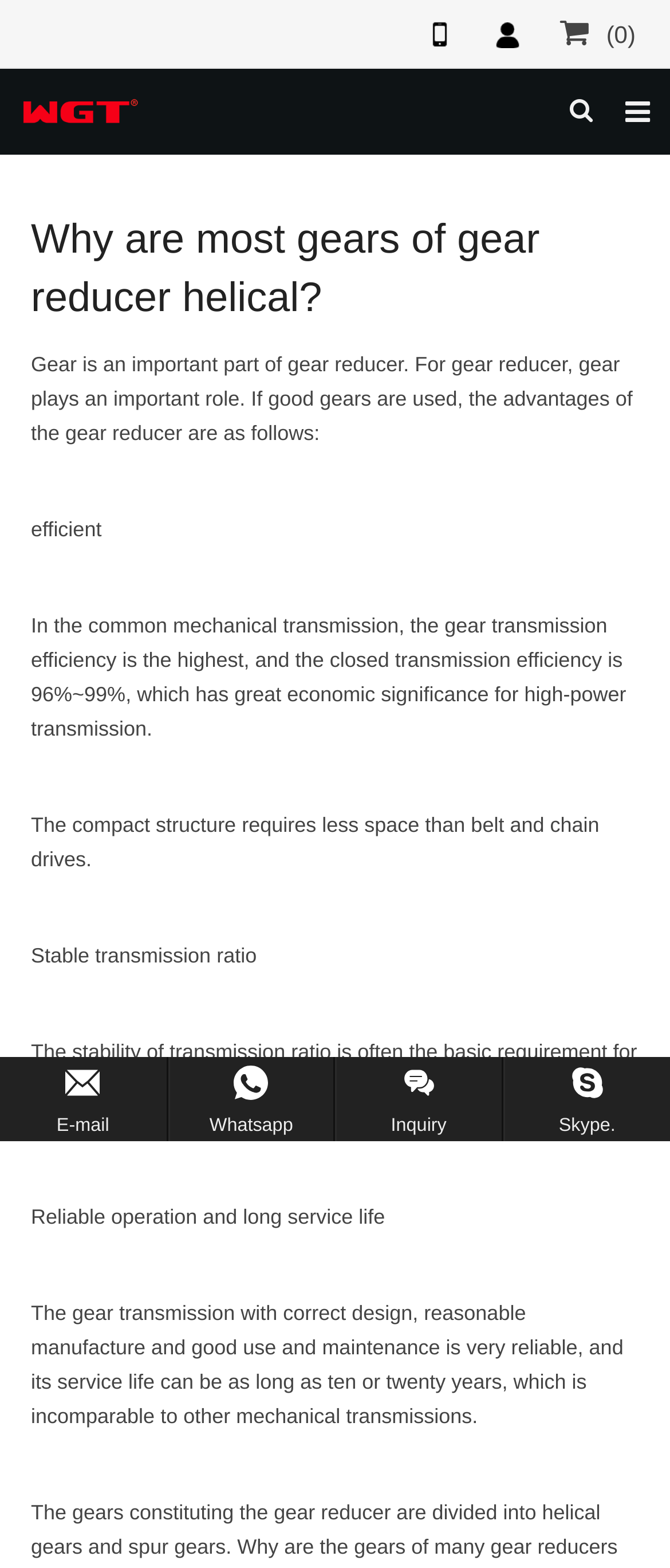Can you determine the bounding box coordinates of the area that needs to be clicked to fulfill the following instruction: "Click the 'Member Login' link"?

[0.707, 0.0, 0.81, 0.044]